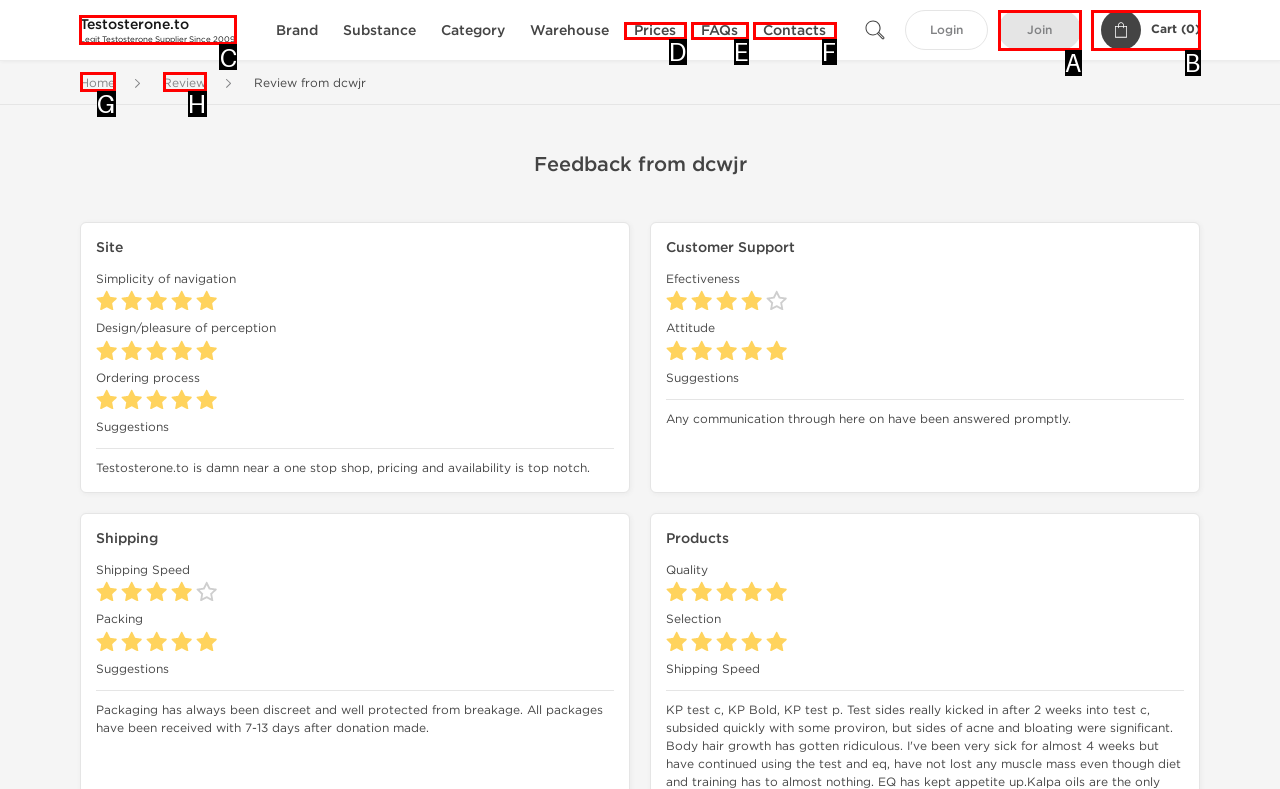Identify which HTML element should be clicked to fulfill this instruction: Click on the 'Testosterone.to Legit Testosterone Supplier Since 2009!' link Reply with the correct option's letter.

C